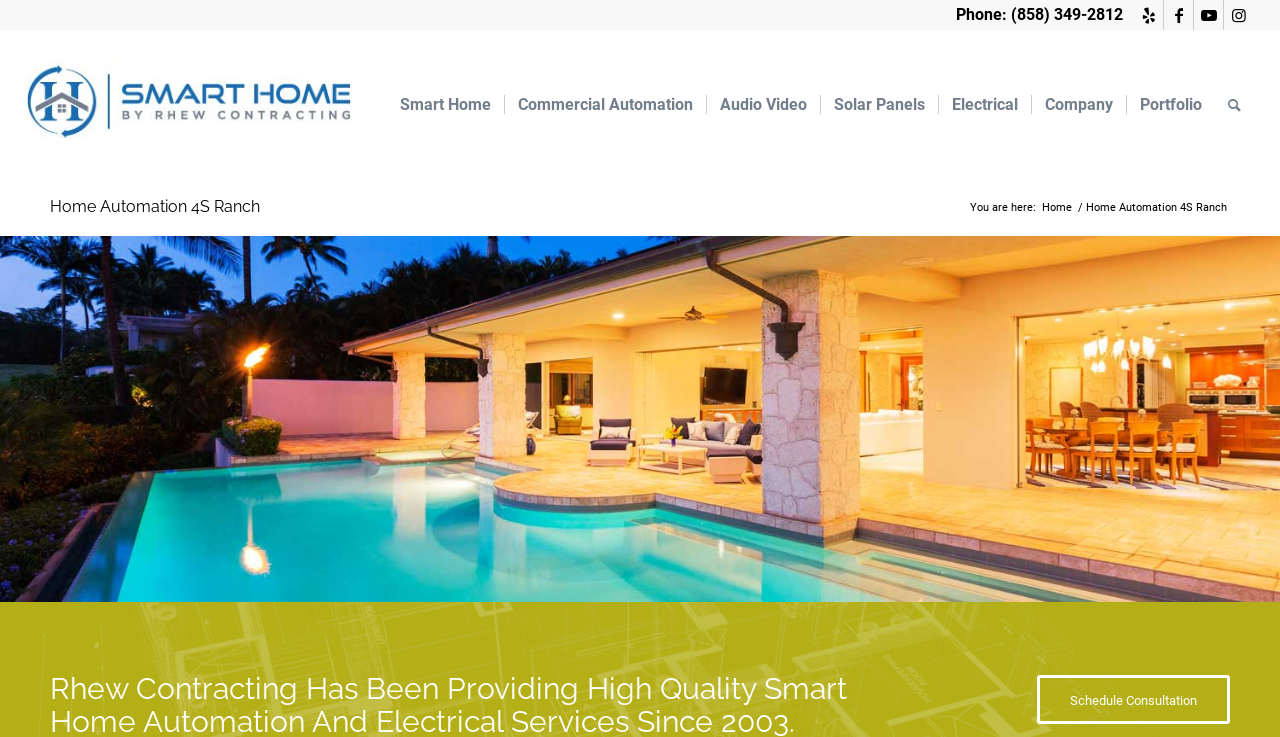Kindly determine the bounding box coordinates for the area that needs to be clicked to execute this instruction: "Click on the Facebook link".

[0.91, 0.0, 0.932, 0.041]